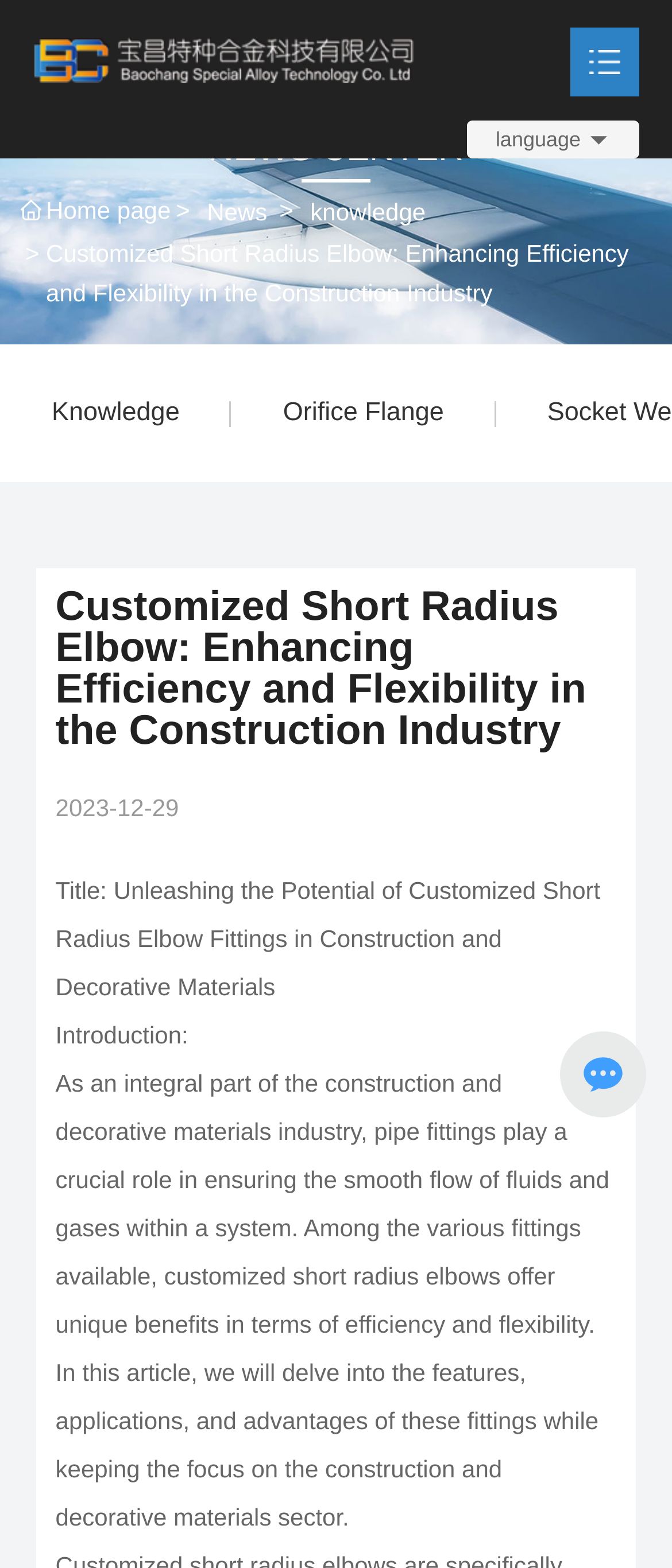Respond with a single word or phrase for the following question: 
What are the main categories on the website?

Products, Material List, About, F.A.Q, News, Contact